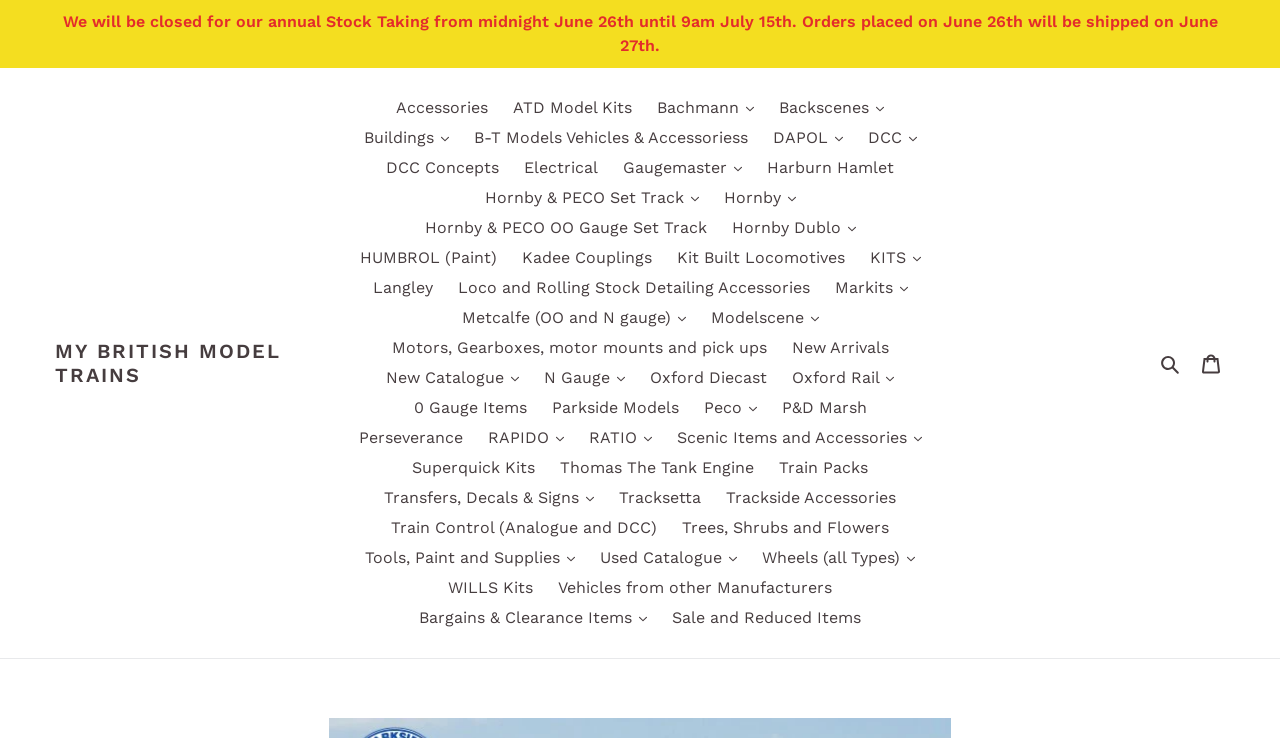Create a detailed narrative describing the layout and content of the webpage.

This webpage appears to be an online store for model trains and related accessories. At the top of the page, there is a notification about the store's annual stock taking and the impact on orders. Below this, there is a layout table that occupies most of the page. 

On the left side of the layout table, there is a menu with multiple categories, including "MY BRITISH MODEL TRAINS", "Accessories", "ATD Model Kits", and many others. Each category has a button or link that, when clicked, likely expands to show more options or subcategories. 

On the right side of the layout table, there is a search bar with a search box and a submit button. Above the search bar, there is a link to the shopping cart. 

The webpage has a total of 34 links and 17 buttons, indicating a wide range of products and categories available on the site. The categories and products listed include model trains, accessories, kits, scenic items, and more.